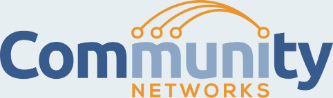Please answer the following question using a single word or phrase: 
What does the stylized design above the text represent?

Connectivity